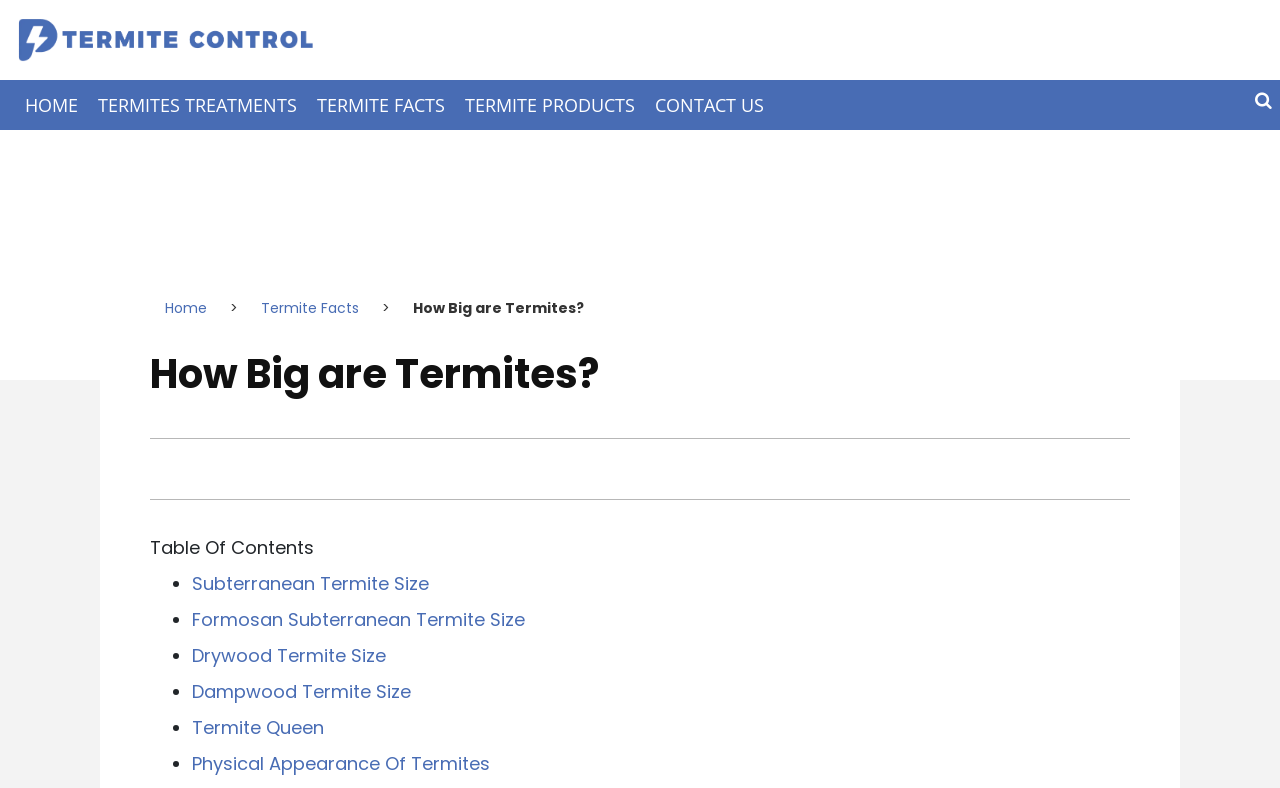Locate the bounding box coordinates of the region to be clicked to comply with the following instruction: "go to home page". The coordinates must be four float numbers between 0 and 1, in the form [left, top, right, bottom].

[0.012, 0.102, 0.069, 0.165]